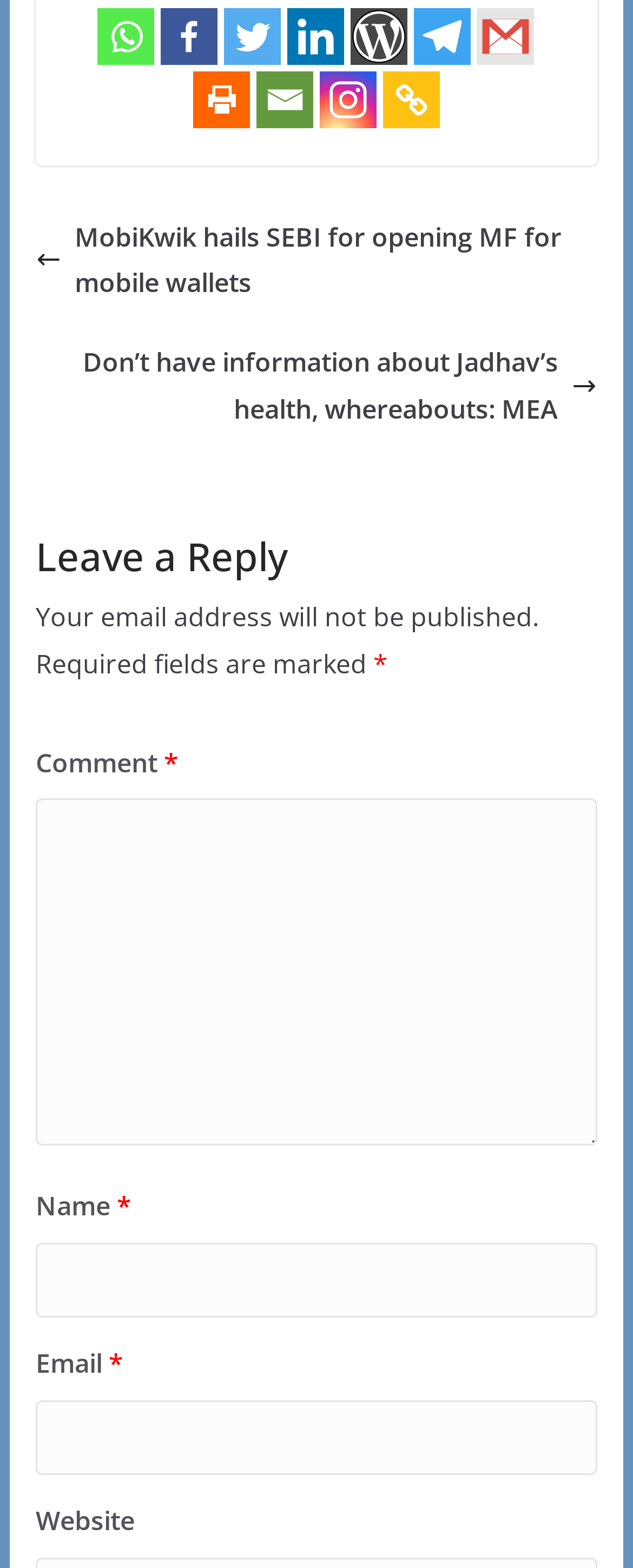Find the bounding box coordinates of the area to click in order to follow the instruction: "Enter your name".

[0.056, 0.793, 0.944, 0.84]